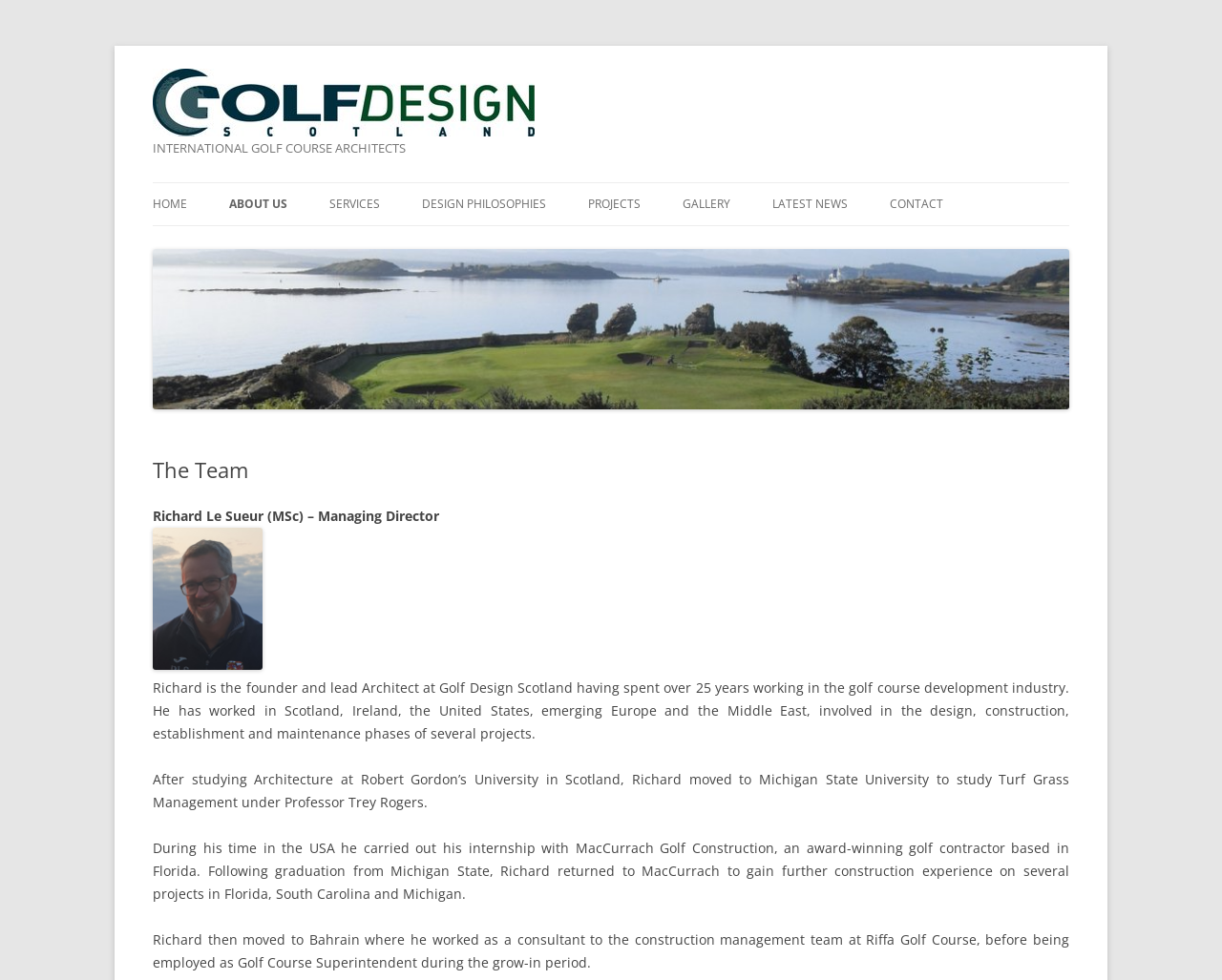Locate the bounding box coordinates of the element's region that should be clicked to carry out the following instruction: "Click on the 'THE TEAM' link". The coordinates need to be four float numbers between 0 and 1, i.e., [left, top, right, bottom].

[0.188, 0.27, 0.344, 0.31]